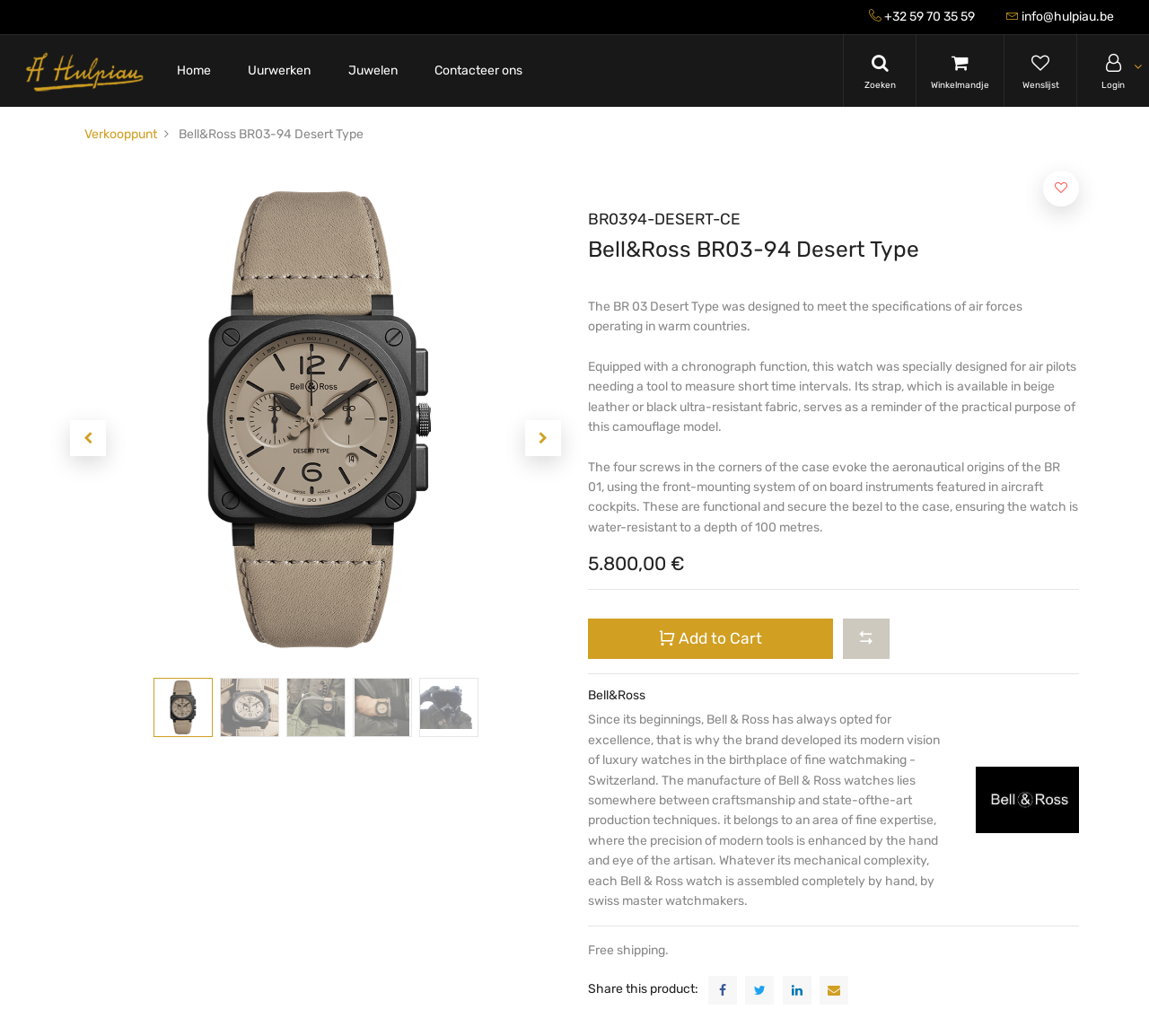Using the element description +32 59 70 35 59, predict the bounding box coordinates for the UI element. Provide the coordinates in (top-left x, top-left y, bottom-right x, bottom-right y) format with values ranging from 0 to 1.

[0.756, 0.009, 0.848, 0.023]